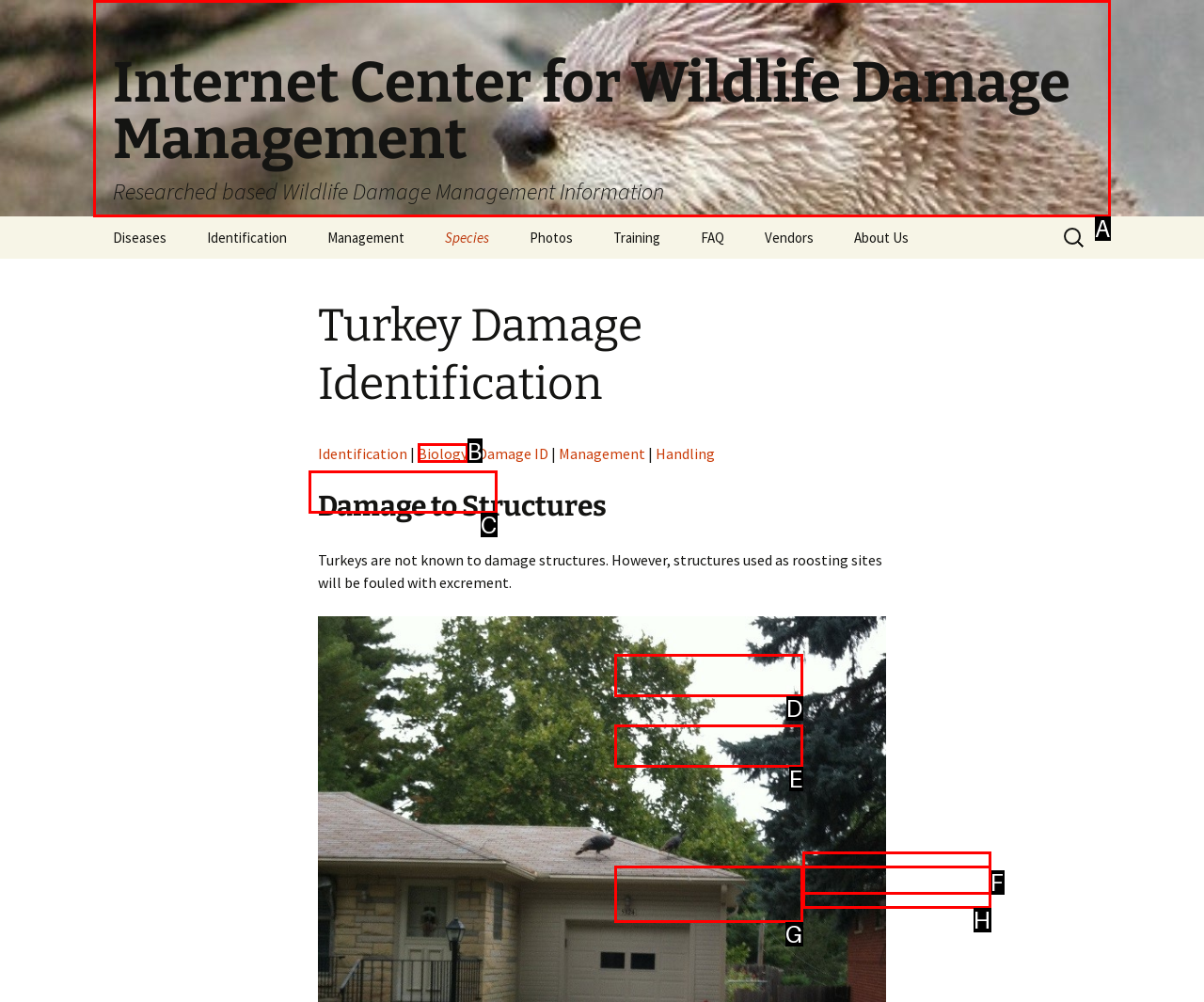Choose the letter of the element that should be clicked to complete the task: Go to Sample Page
Answer with the letter from the possible choices.

None